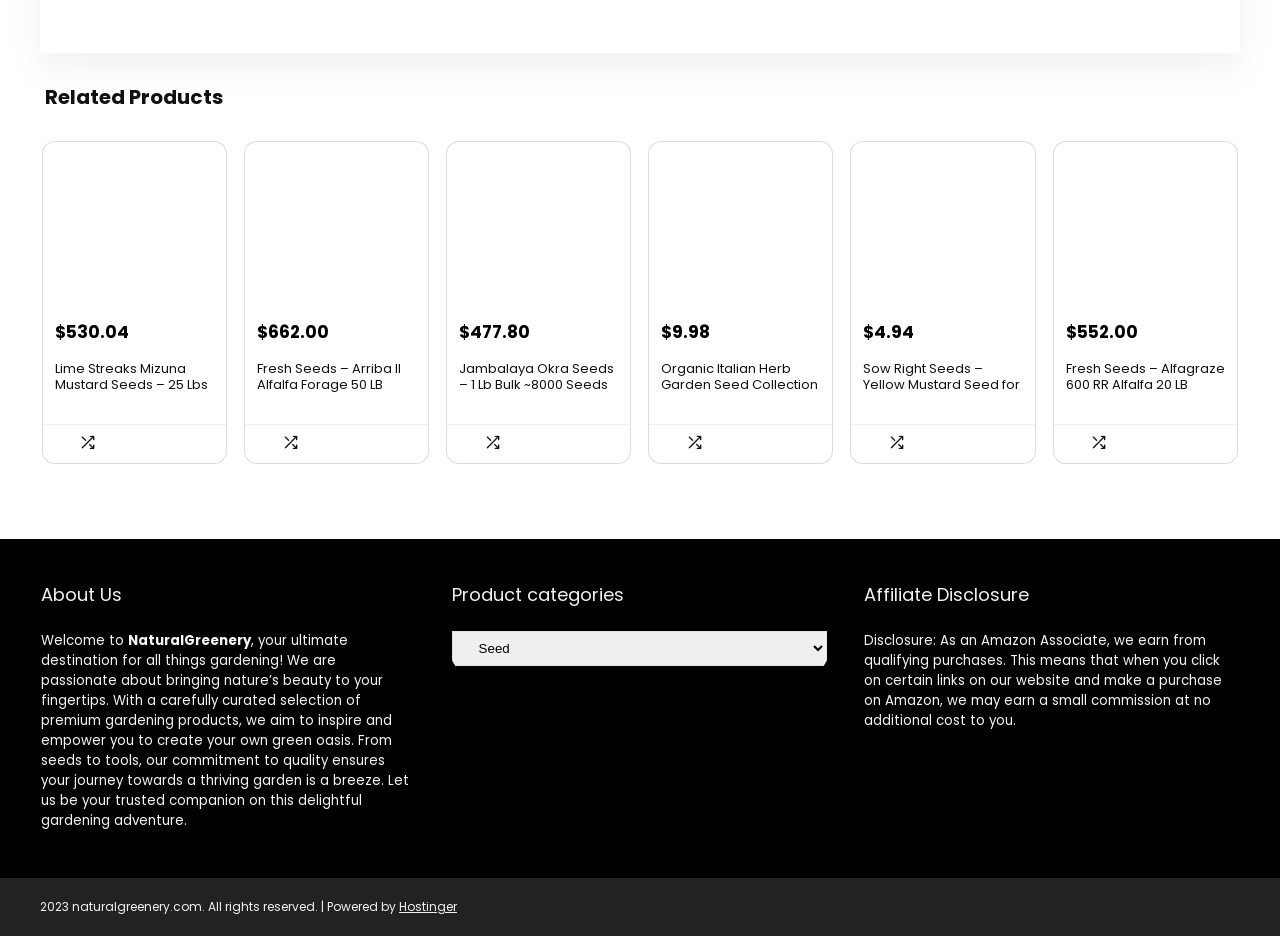What is the purpose of the website?
Please provide a single word or phrase answer based on the image.

Gardening products